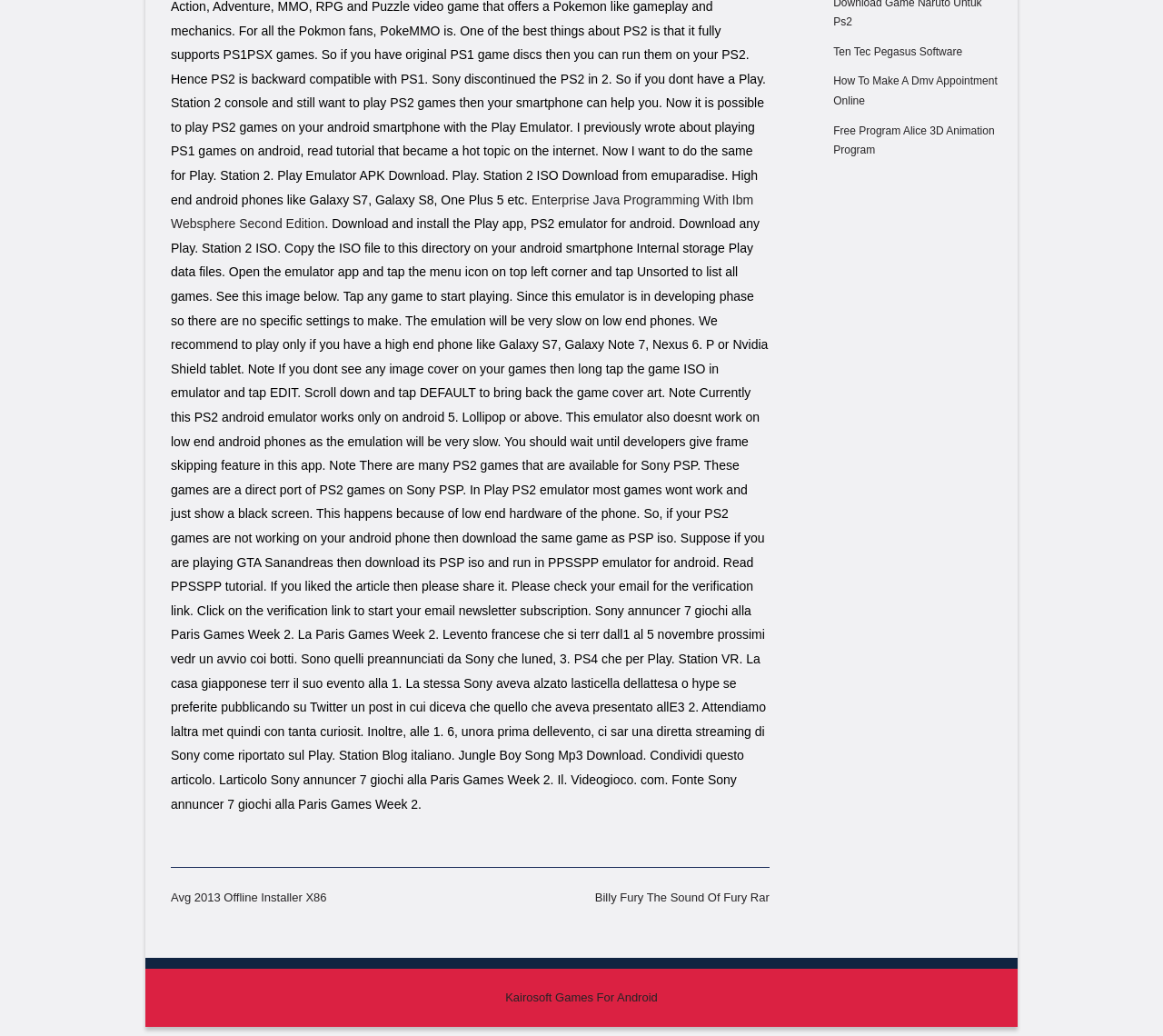Locate the bounding box of the UI element described in the following text: "Kairosoft Games For Android".

[0.435, 0.956, 0.565, 0.969]